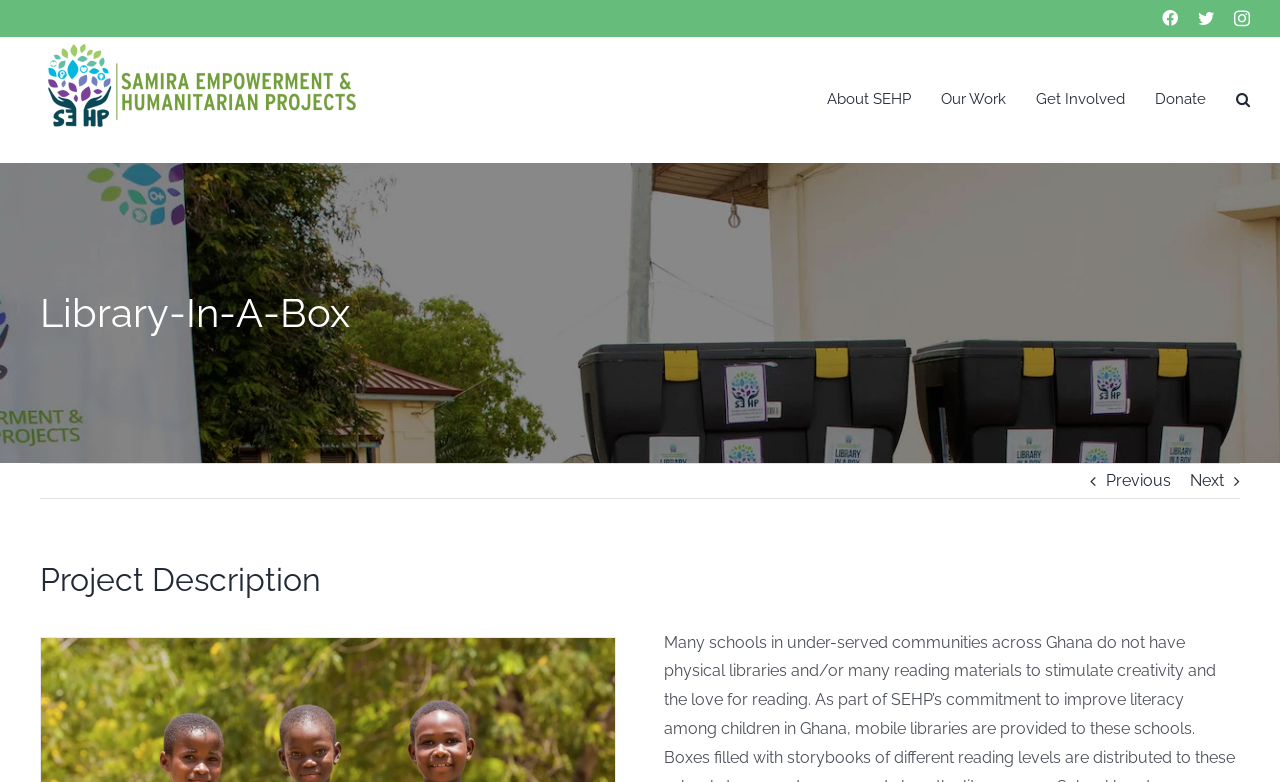Identify the bounding box of the UI element described as follows: "Next". Provide the coordinates as four float numbers in the range of 0 to 1 [left, top, right, bottom].

[0.93, 0.593, 0.956, 0.637]